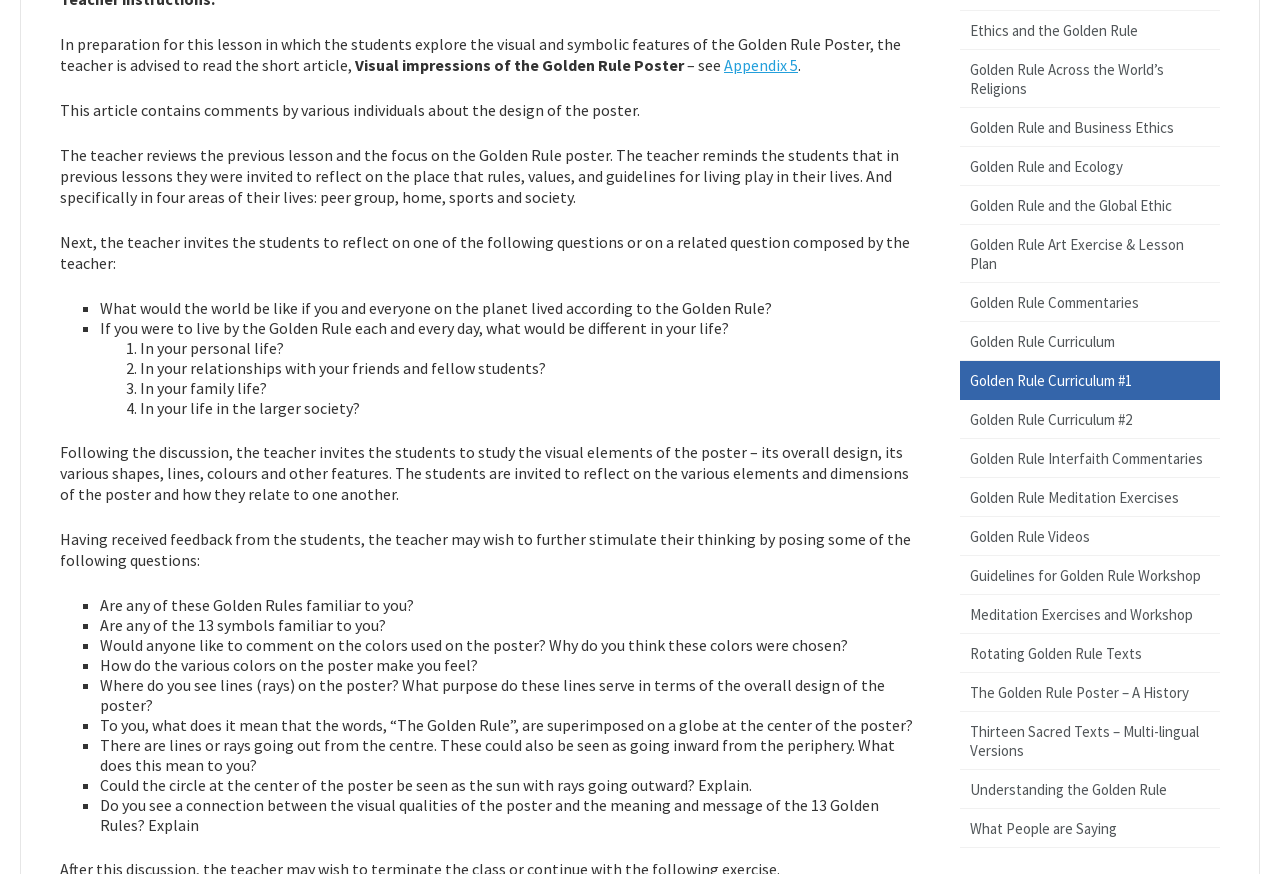Using floating point numbers between 0 and 1, provide the bounding box coordinates in the format (top-left x, top-left y, bottom-right x, bottom-right y). Locate the UI element described here: Appendix 5

[0.566, 0.063, 0.623, 0.086]